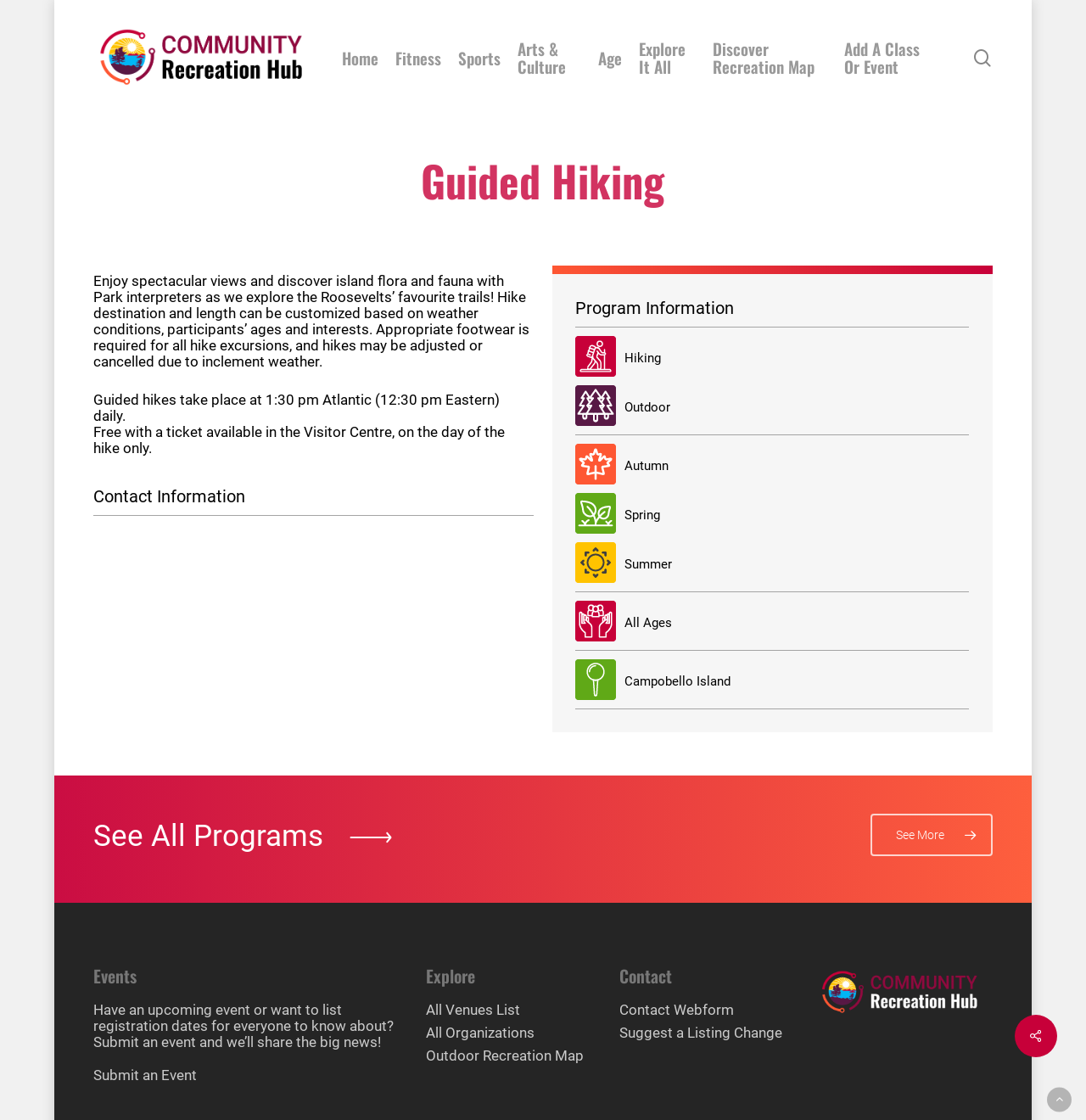Kindly determine the bounding box coordinates for the area that needs to be clicked to execute this instruction: "Go to Home page".

[0.307, 0.044, 0.356, 0.059]